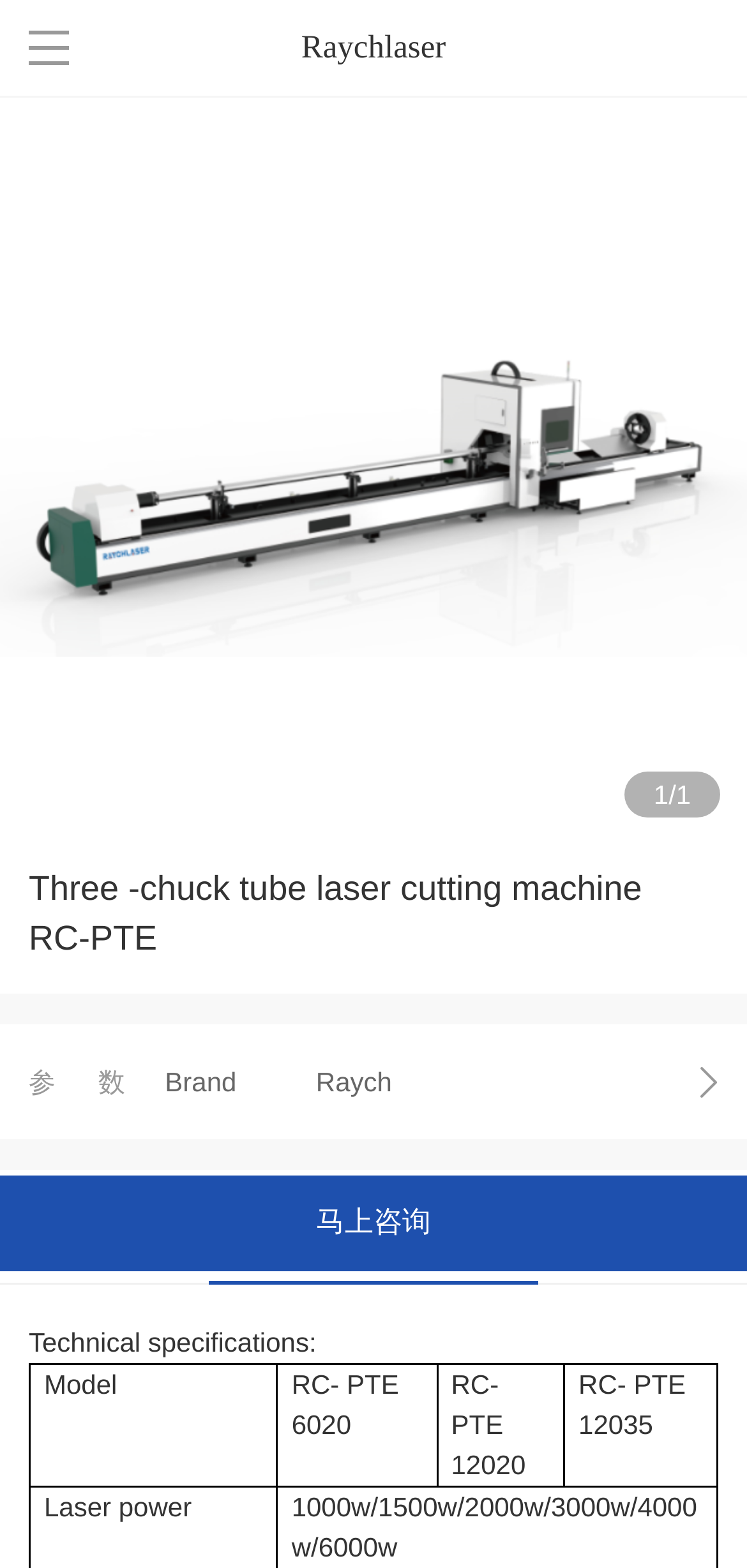Answer in one word or a short phrase: 
What is the purpose of the button '马上咨询'?

Consultation